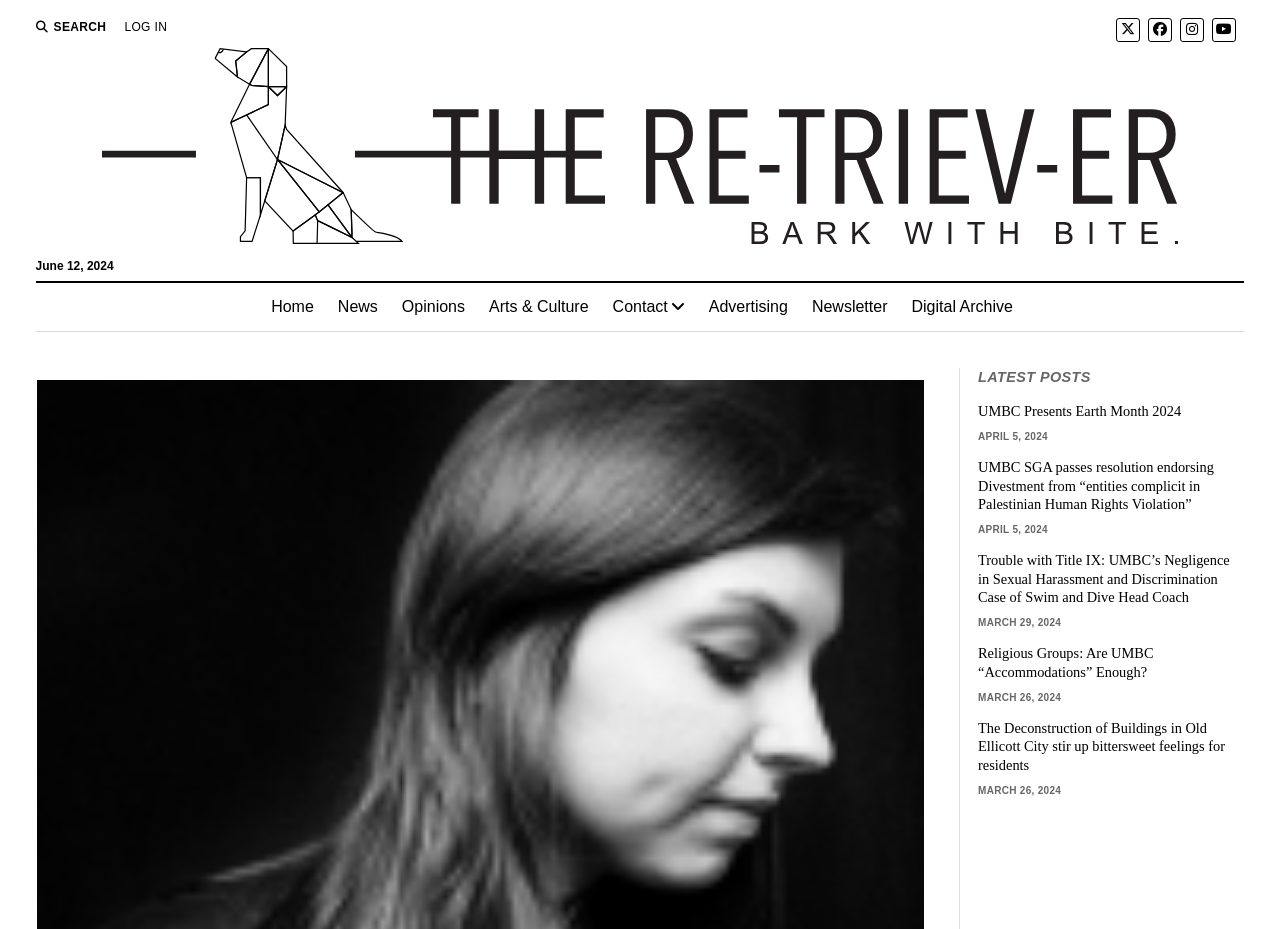What is the date of the latest post?
Using the image provided, answer with just one word or phrase.

APRIL 5, 2024